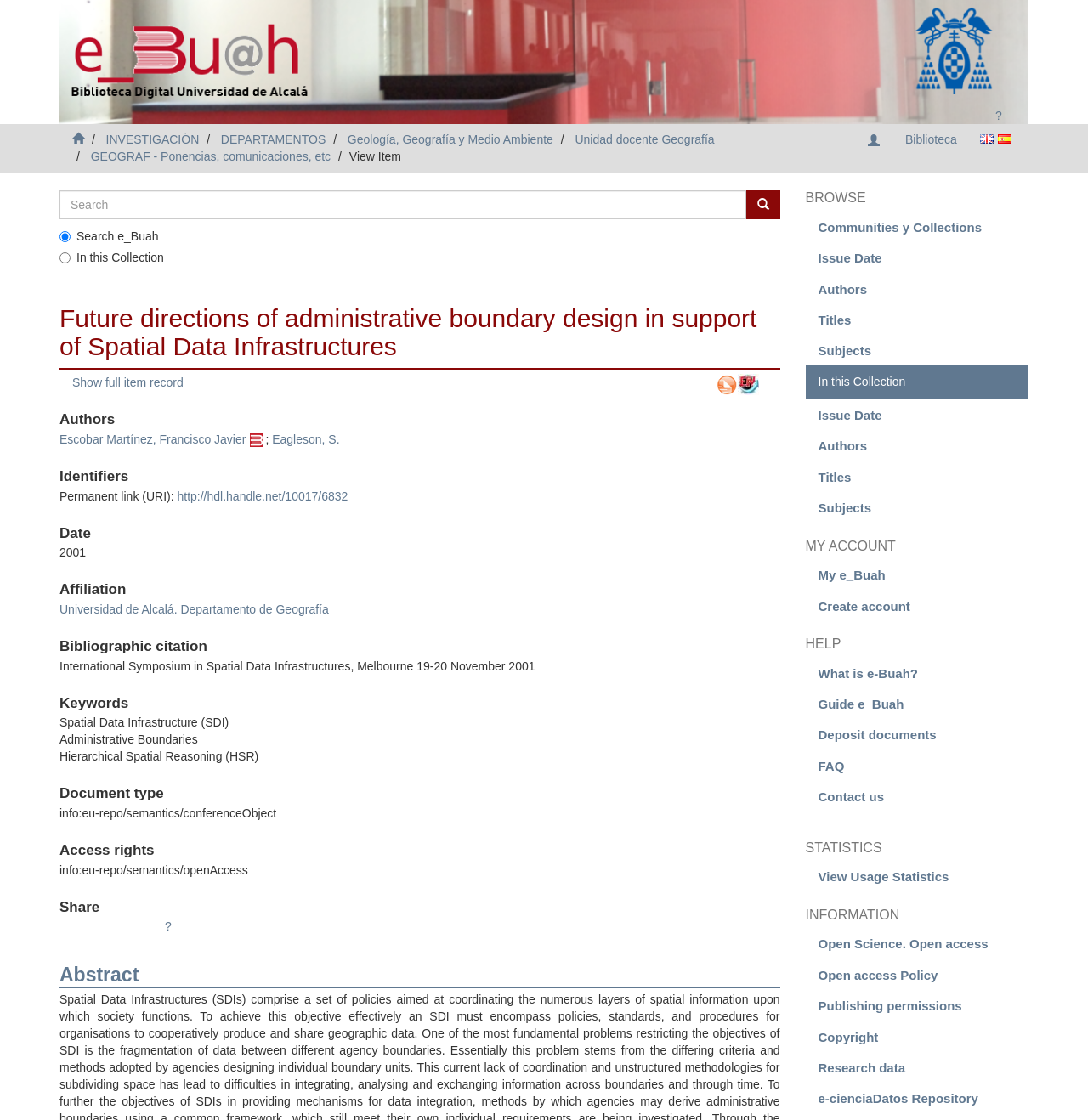Locate the UI element described by GEOGRAF - Ponencias, comunicaciones, etc in the provided webpage screenshot. Return the bounding box coordinates in the format (top-left x, top-left y, bottom-right x, bottom-right y), ensuring all values are between 0 and 1.

[0.083, 0.134, 0.304, 0.146]